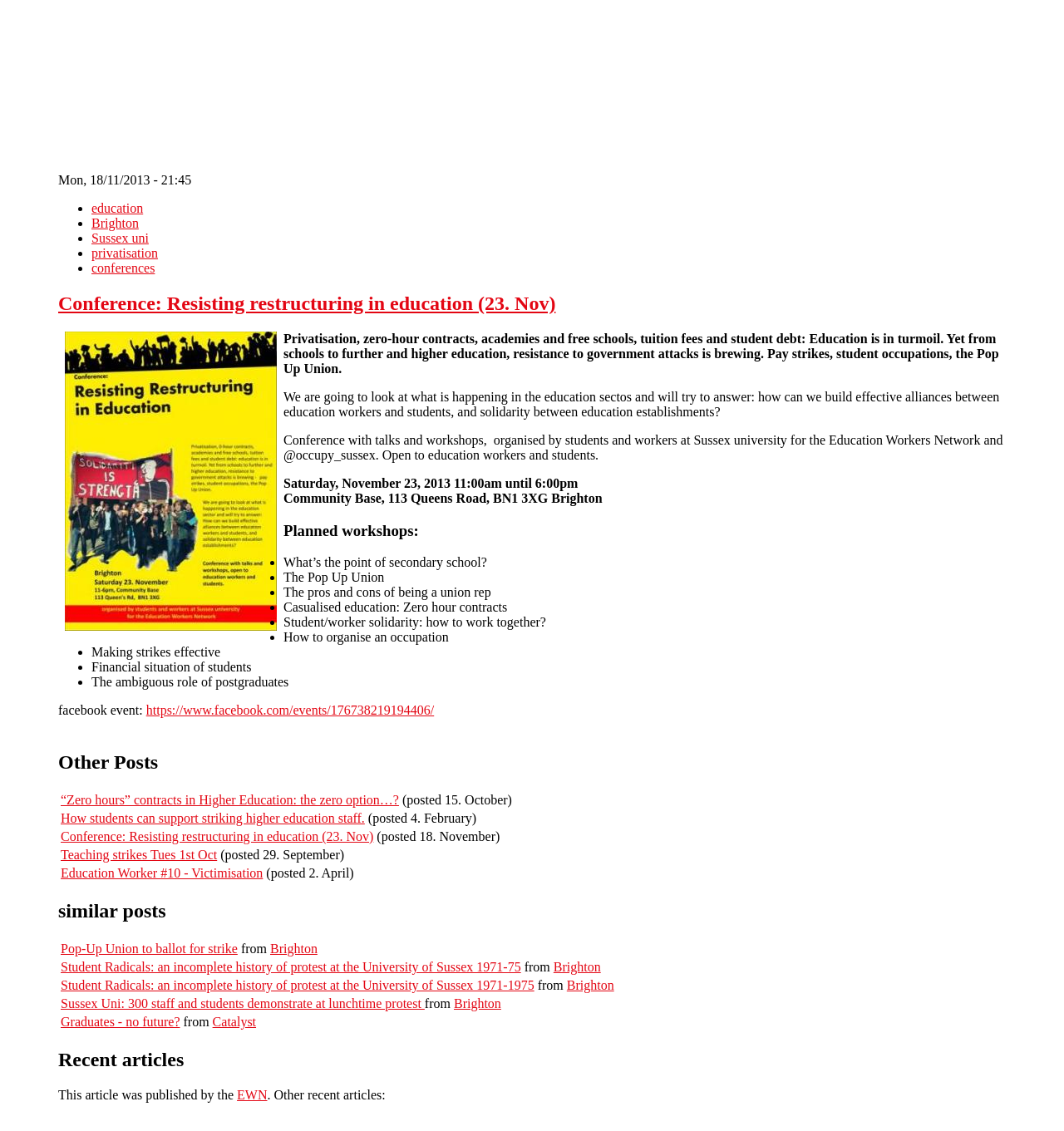Determine the bounding box coordinates for the region that must be clicked to execute the following instruction: "click the 'education' link".

[0.086, 0.178, 0.135, 0.19]